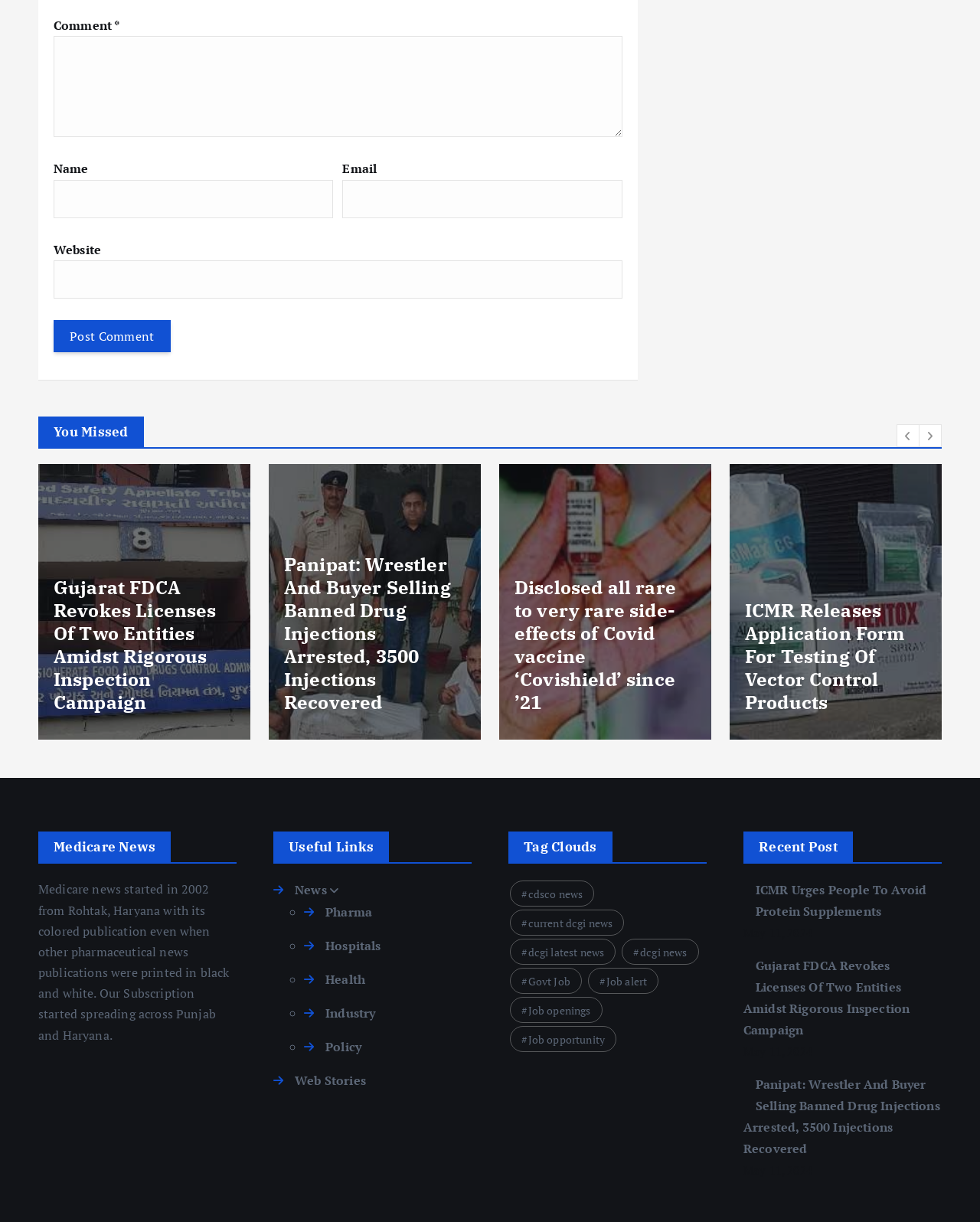Find and specify the bounding box coordinates that correspond to the clickable region for the instruction: "Enter a comment".

[0.055, 0.03, 0.635, 0.112]